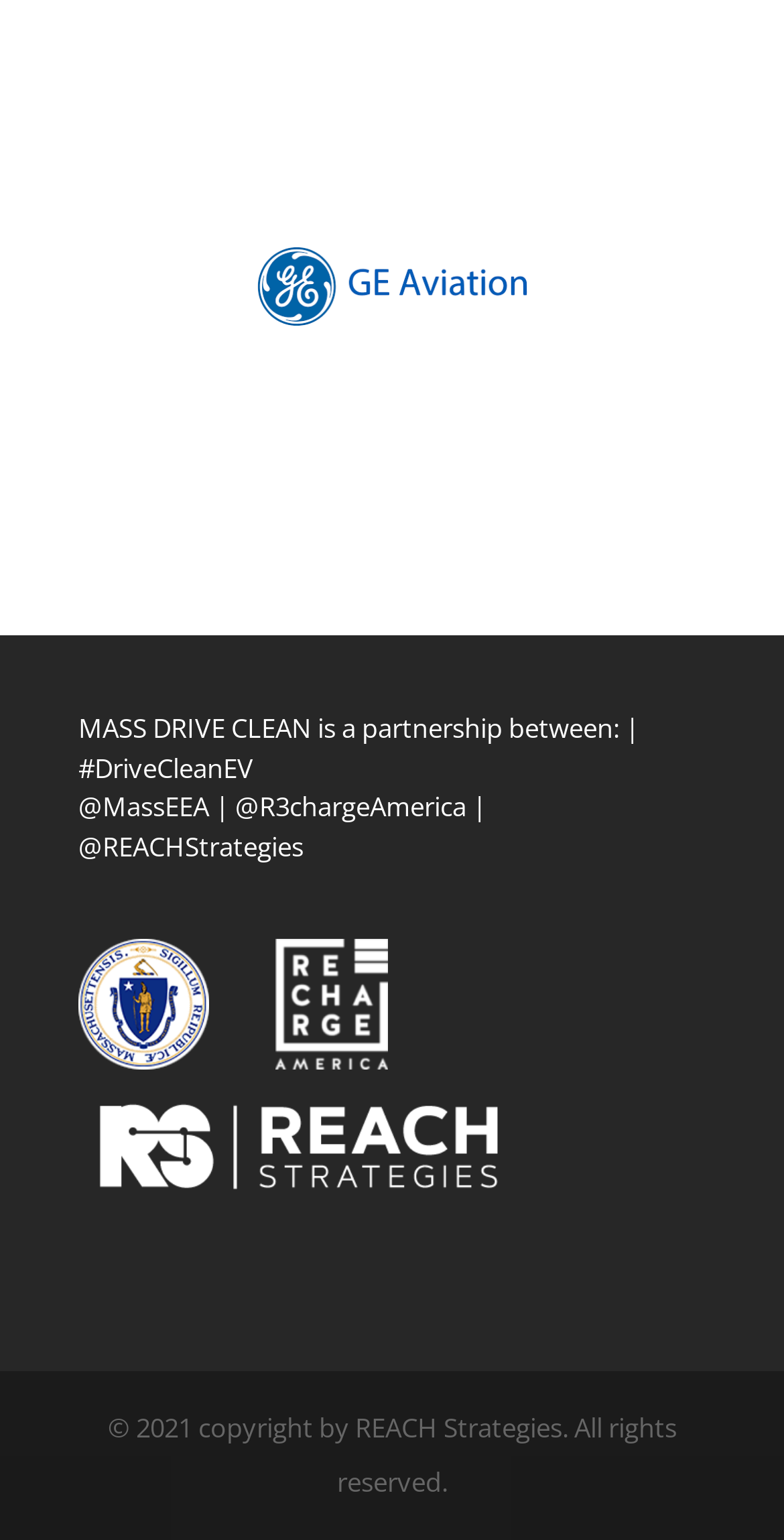Provide a brief response to the question below using a single word or phrase: 
How many times is 'Recharge America' mentioned?

2